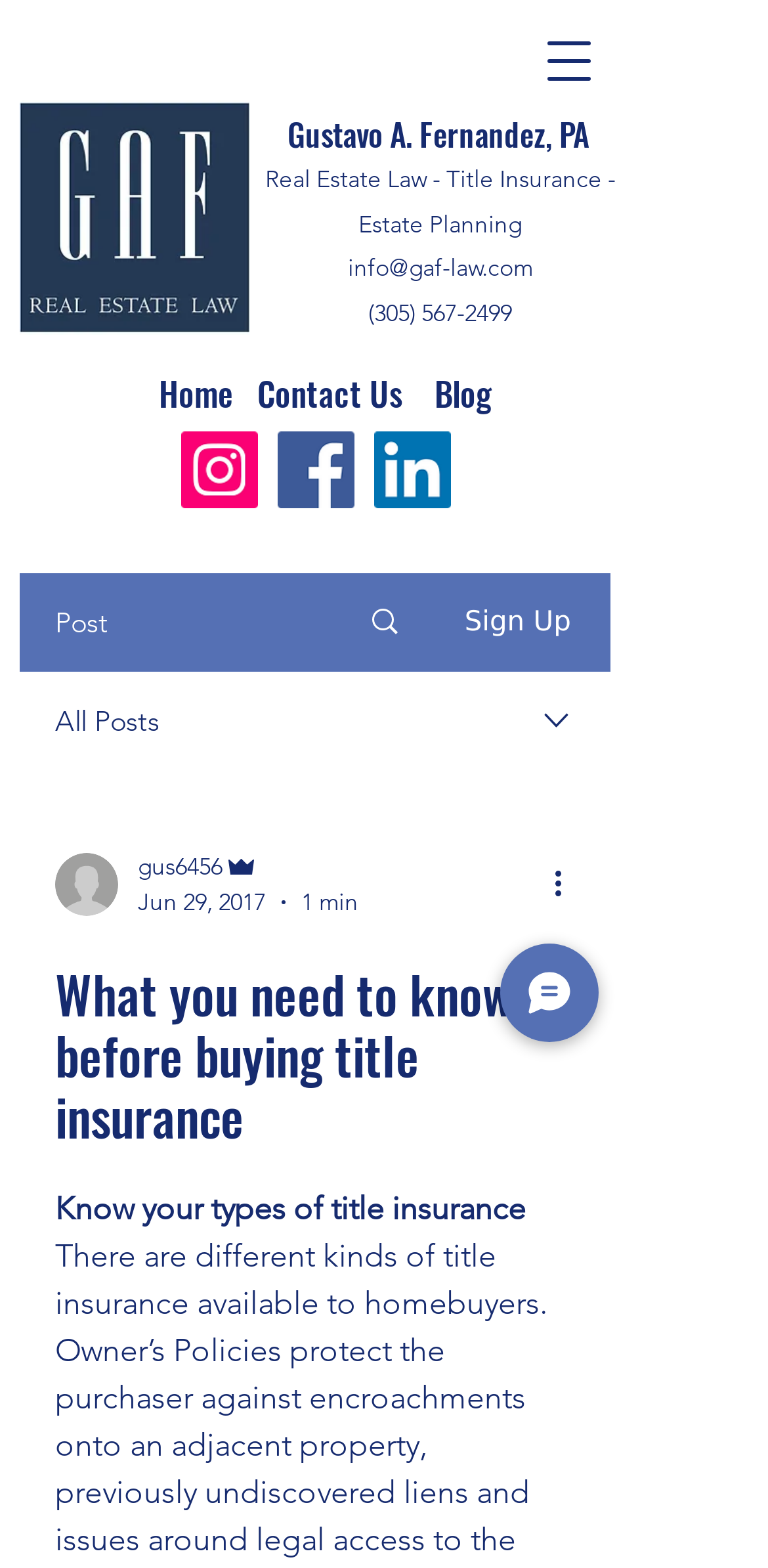Provide the bounding box coordinates of the section that needs to be clicked to accomplish the following instruction: "Visit the home page."

[0.206, 0.235, 0.335, 0.266]